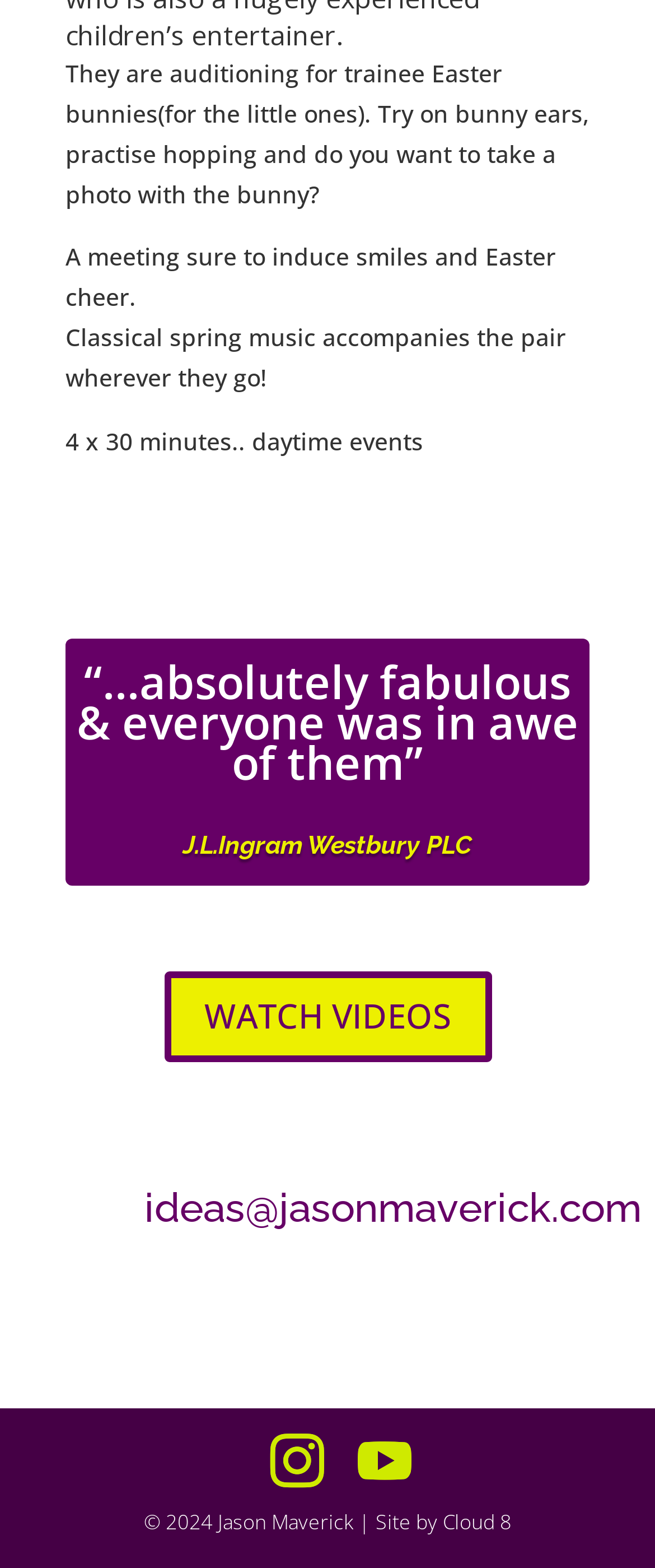Locate the bounding box of the UI element described in the following text: "Site by Cloud 8".

[0.573, 0.962, 0.781, 0.98]